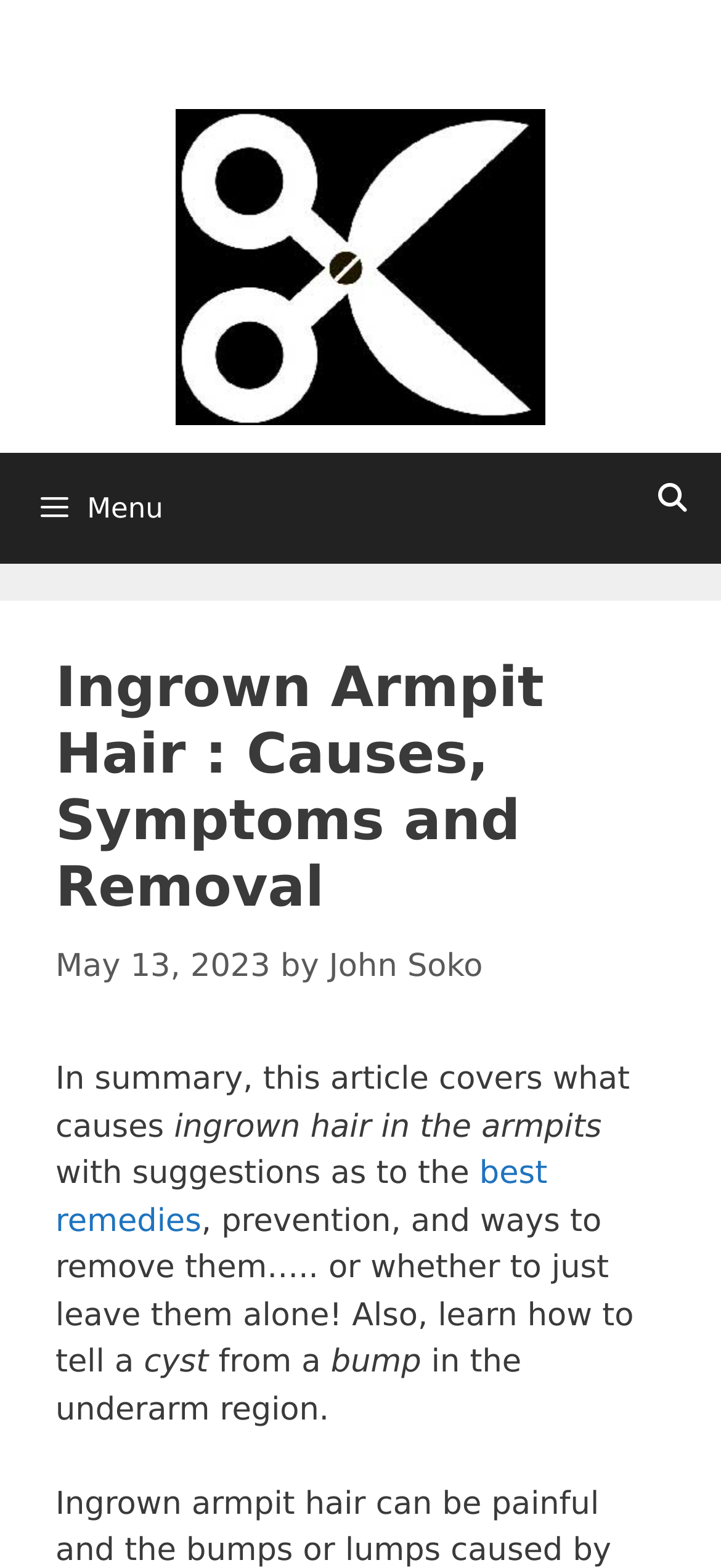Generate the text content of the main heading of the webpage.

Ingrown Armpit Hair : Causes, Symptoms and Removal